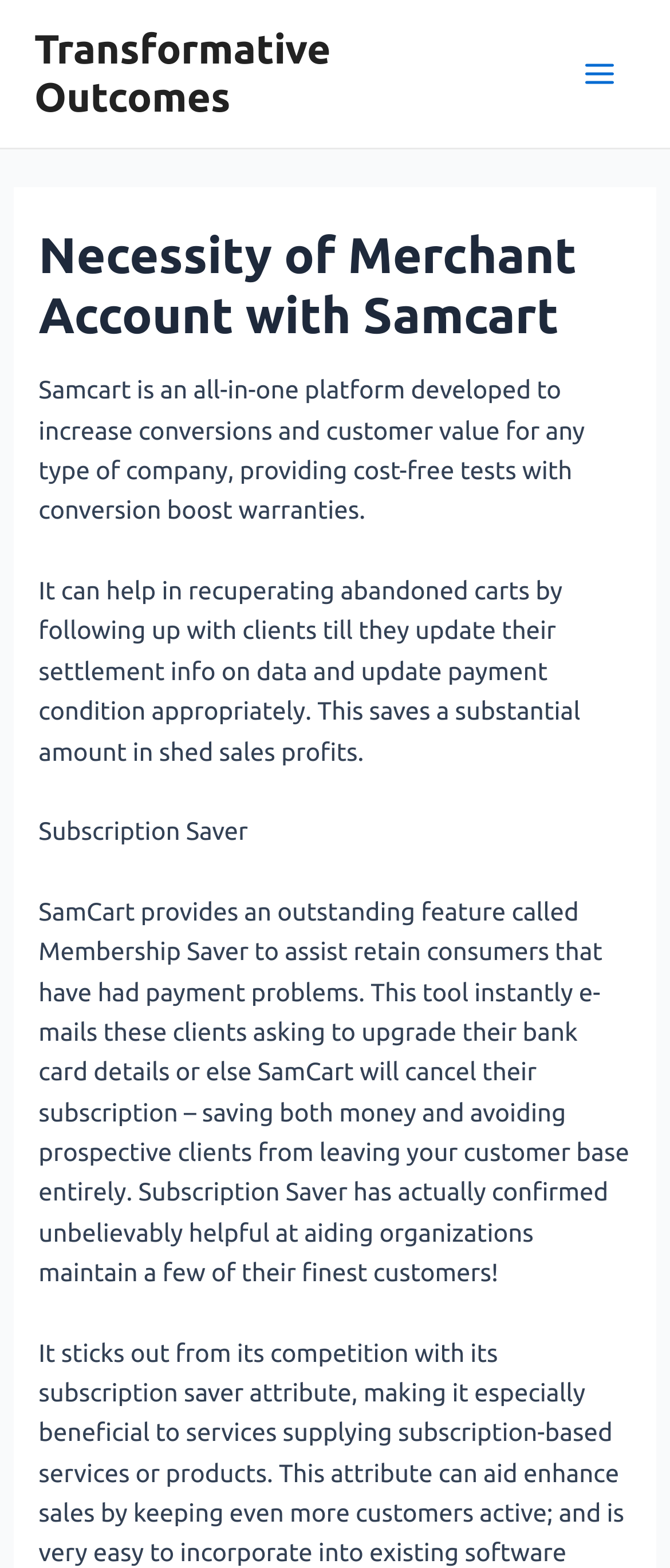What does Samcart's Membership Saver do?
Can you provide an in-depth and detailed response to the question?

According to the webpage, SamCart's Membership Saver feature automatically emails clients who have had payment problems, asking them to update their bank card details or else SamCart will cancel their subscription, thereby saving both money and avoiding potential clients from leaving the customer base entirely.